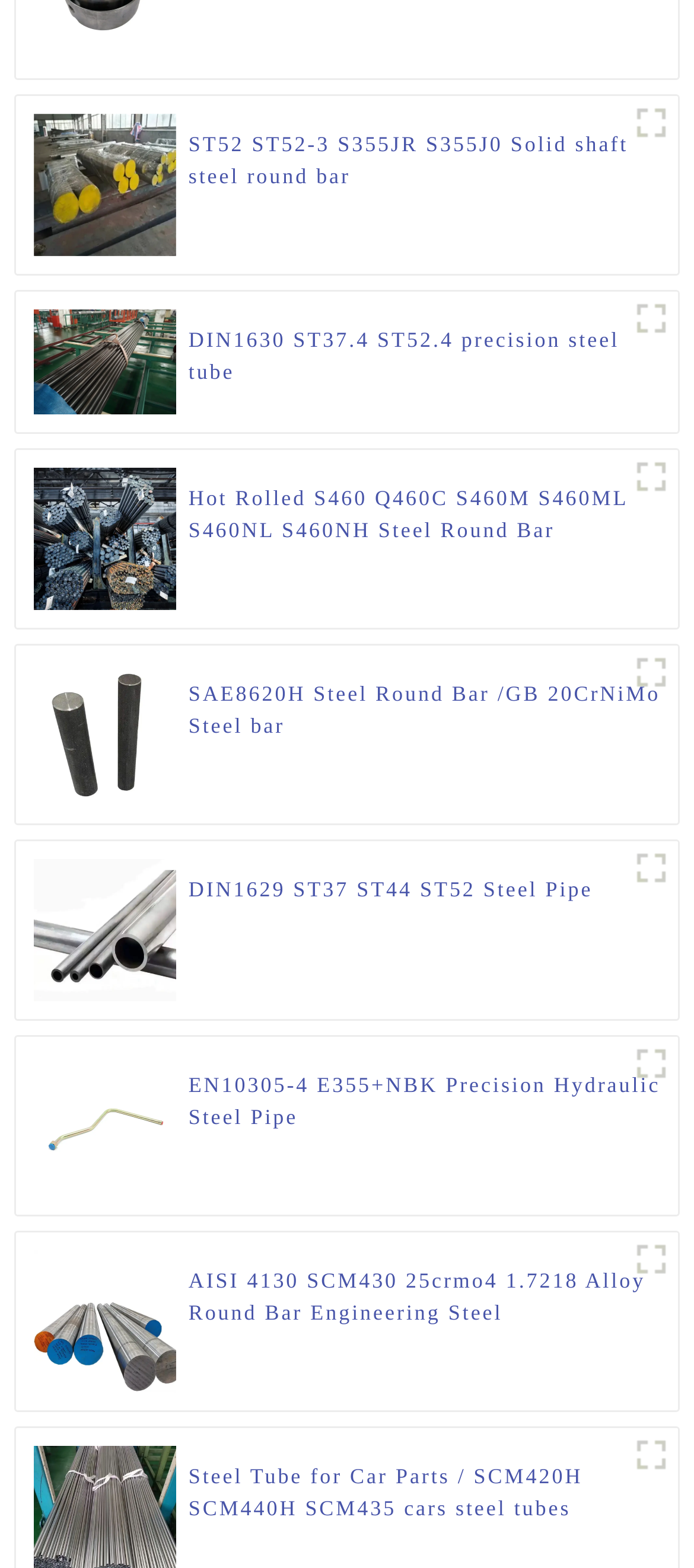Respond to the question with just a single word or phrase: 
Is there a product with the name 'STKM 12B STEEL TUBE'?

Yes